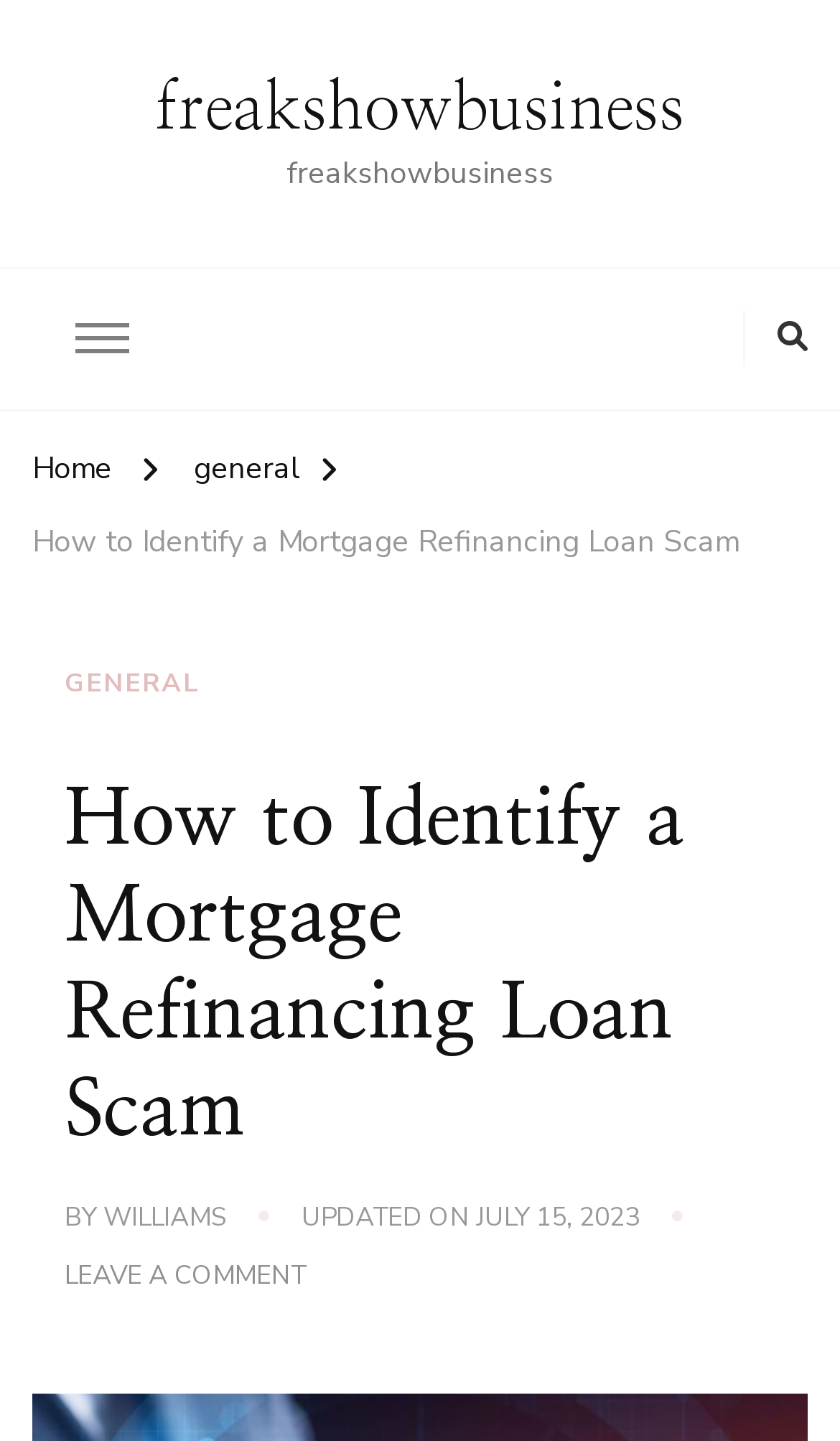Can you find the bounding box coordinates for the element to click on to achieve the instruction: "leave a comment on the article"?

[0.077, 0.874, 0.364, 0.9]